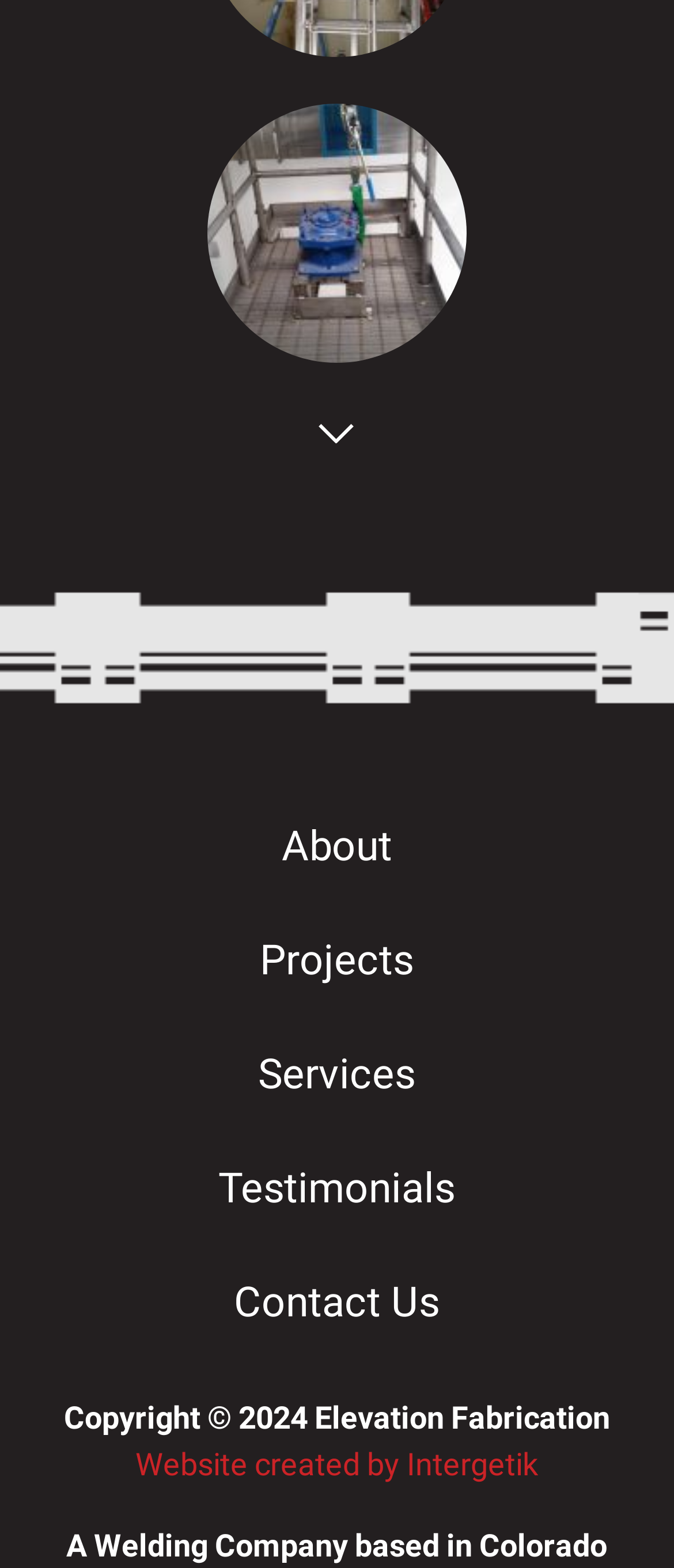Please use the details from the image to answer the following question comprehensively:
Who created the website?

According to the static text 'Website created by Intergetik' at the bottom of the webpage, it can be inferred that the website was created by Intergetik.